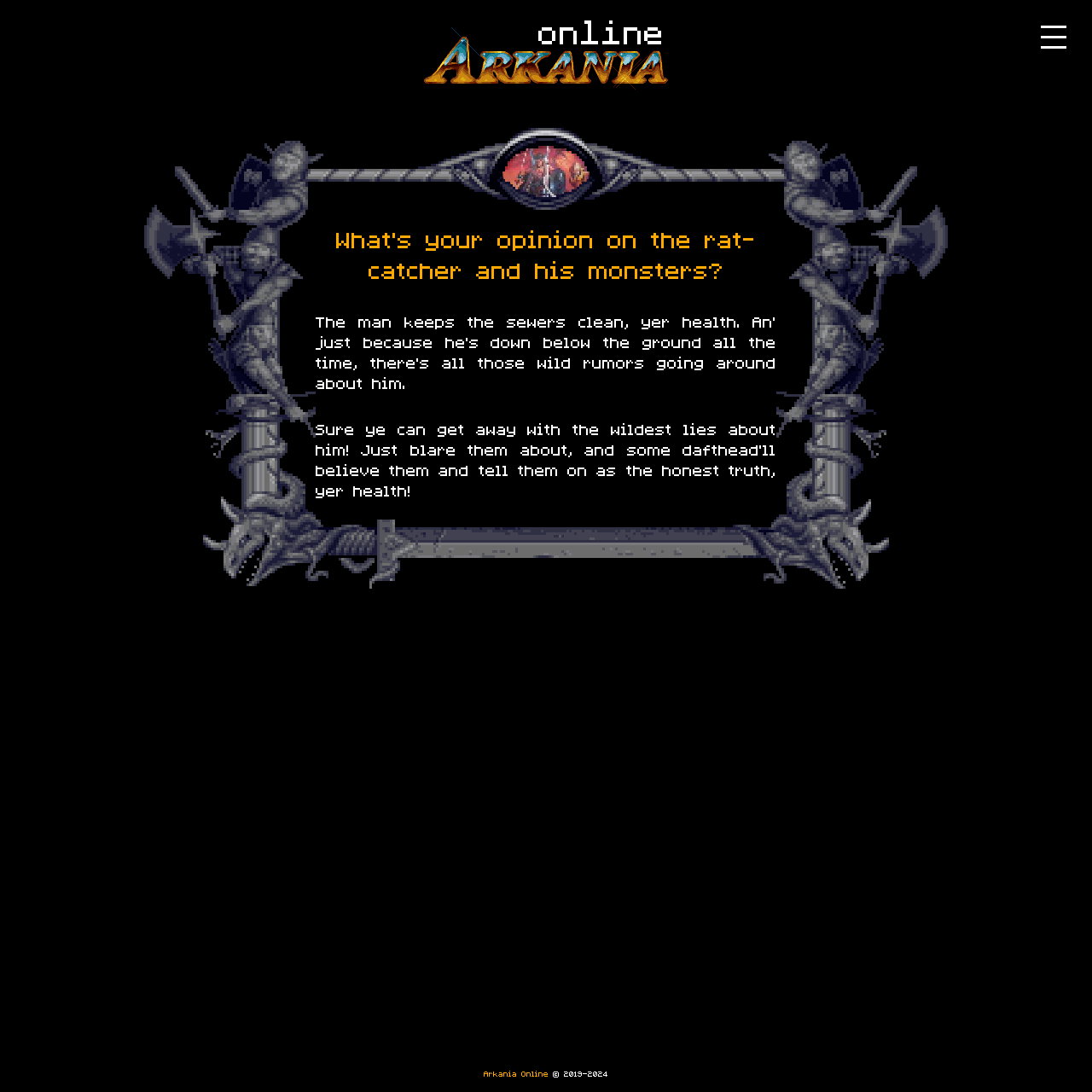Please give a succinct answer to the question in one word or phrase:
What is the purpose of the man in the sewers?

Keep the sewers clean